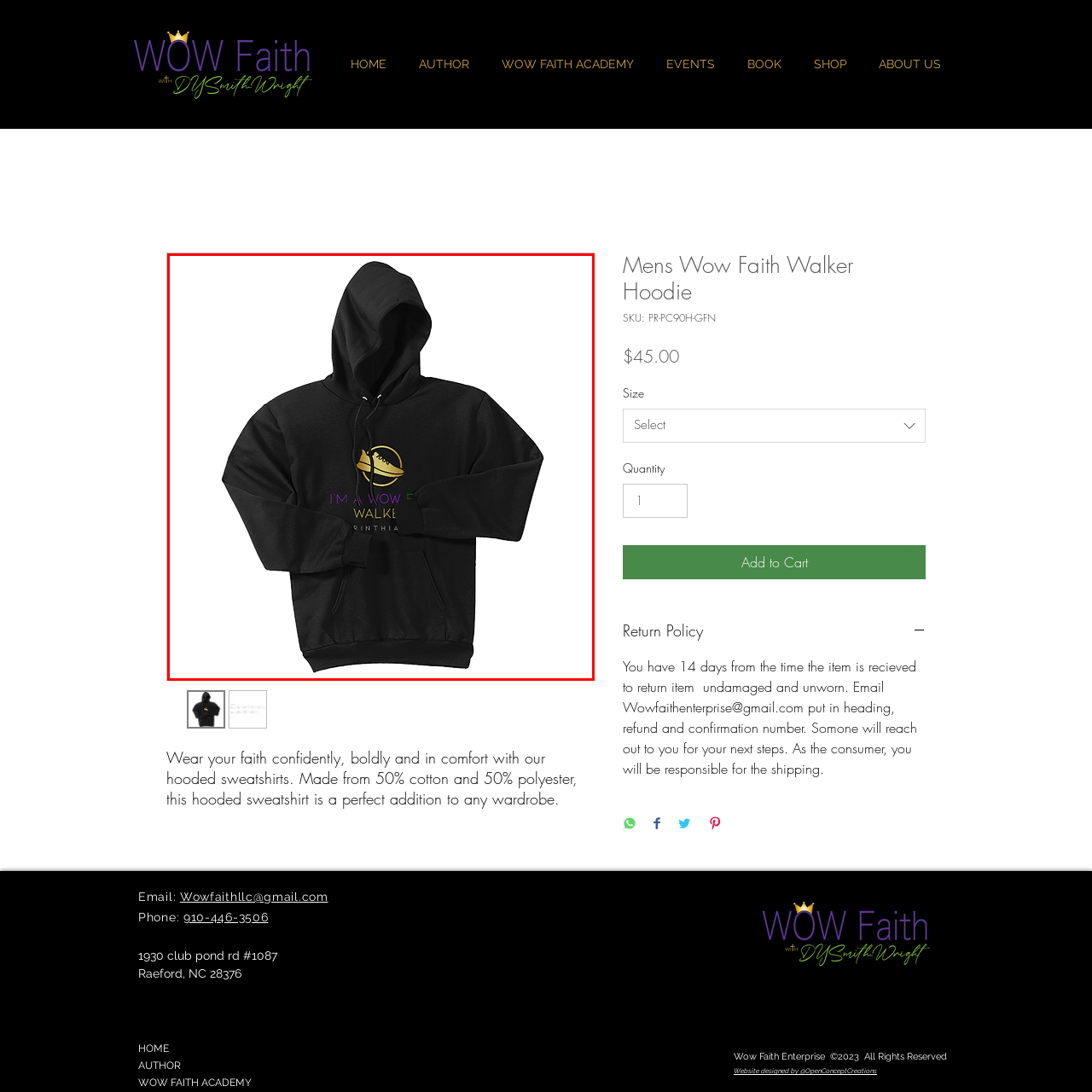What is the phrase written on the front of the hoodie?
Inspect the image enclosed by the red bounding box and respond with as much detail as possible.

The phrase written on the front of the hoodie can be determined by reading the description, which states that the front displays the phrase 'I'M A WOW FAITH WALKER' in a mix of gold and purple text.